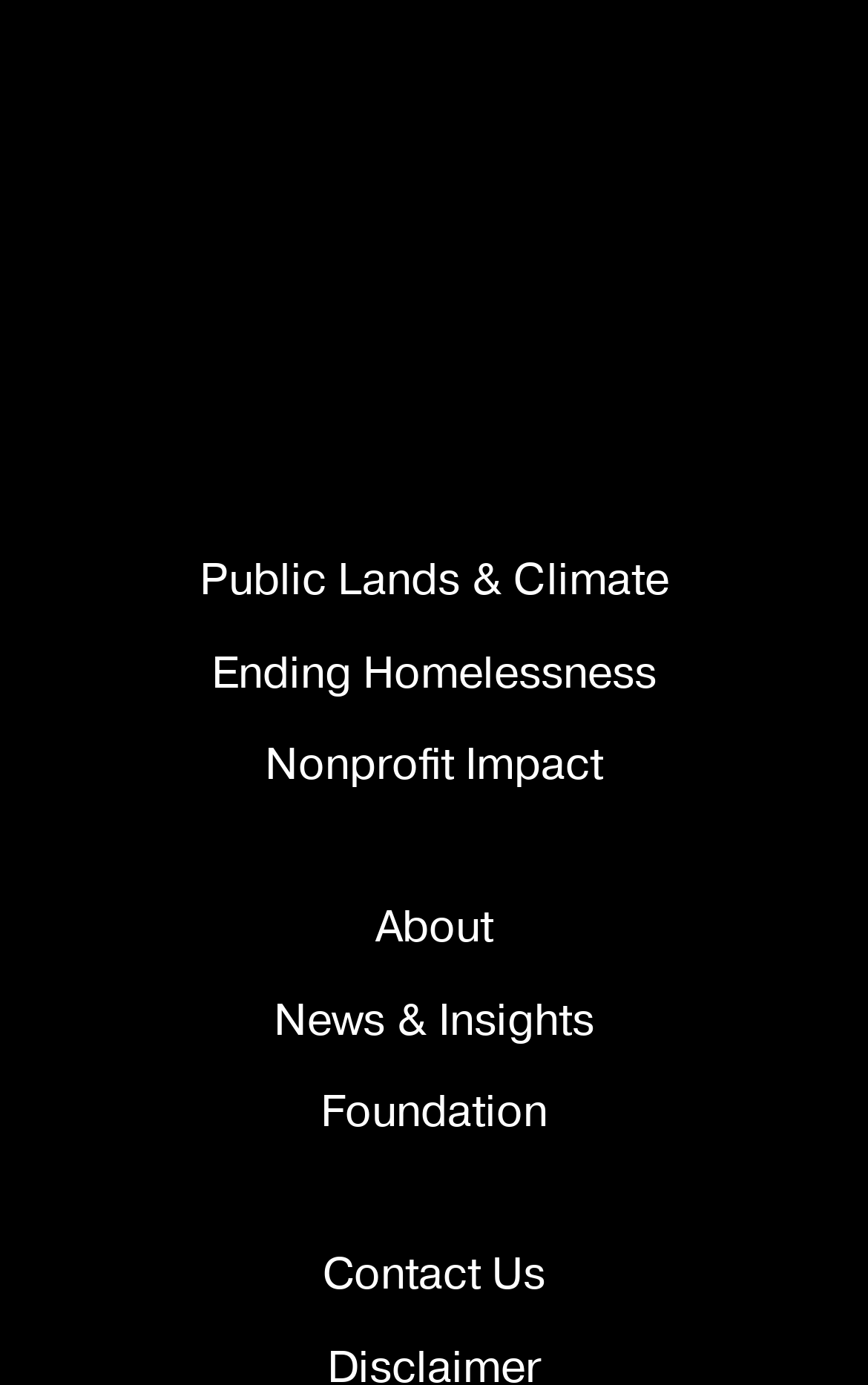Please identify the bounding box coordinates of the clickable element to fulfill the following instruction: "Show Size & Price for Human/Mouse Myeloperoxidase/MPO Antibody". The coordinates should be four float numbers between 0 and 1, i.e., [left, top, right, bottom].

None